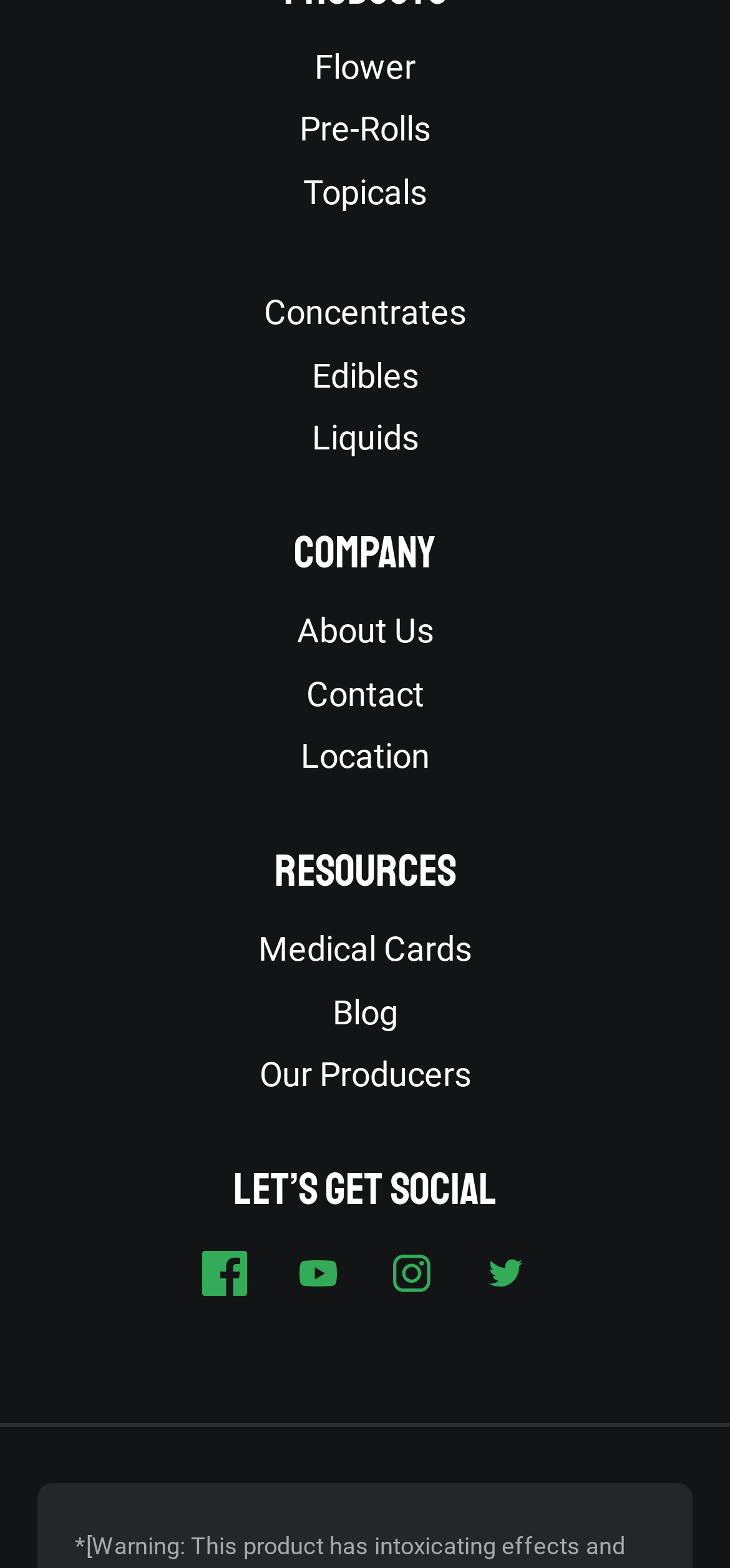Provide the bounding box coordinates of the UI element that matches the description: "Follow us on twitter".

[0.641, 0.788, 0.744, 0.836]